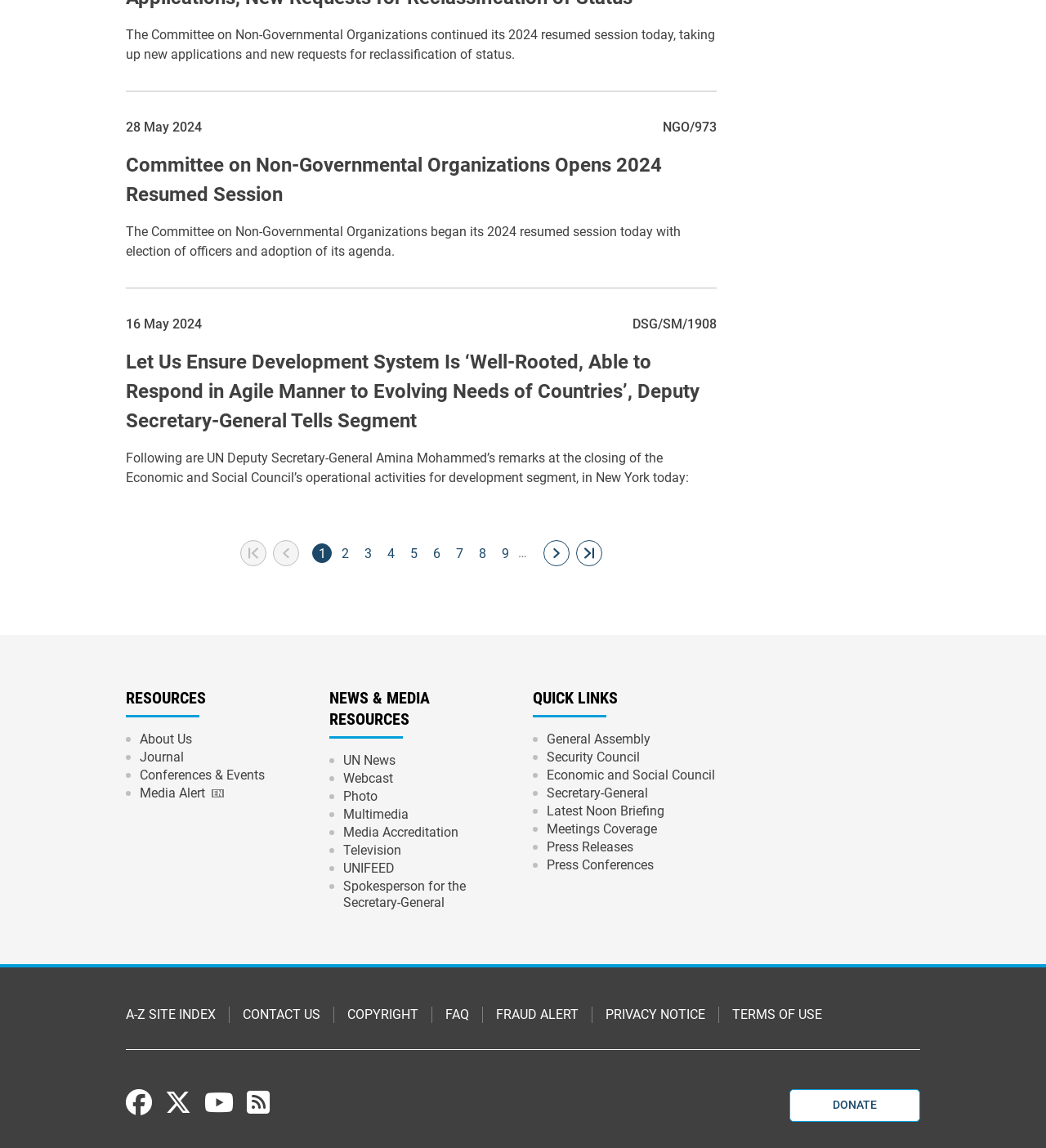Answer briefly with one word or phrase:
What is the title of the second news article?

Let Us Ensure Development System Is ‘Well-Rooted, Able to Respond in Agile Manner to Evolving Needs of Countries’, Deputy Secretary-General Tells Segment